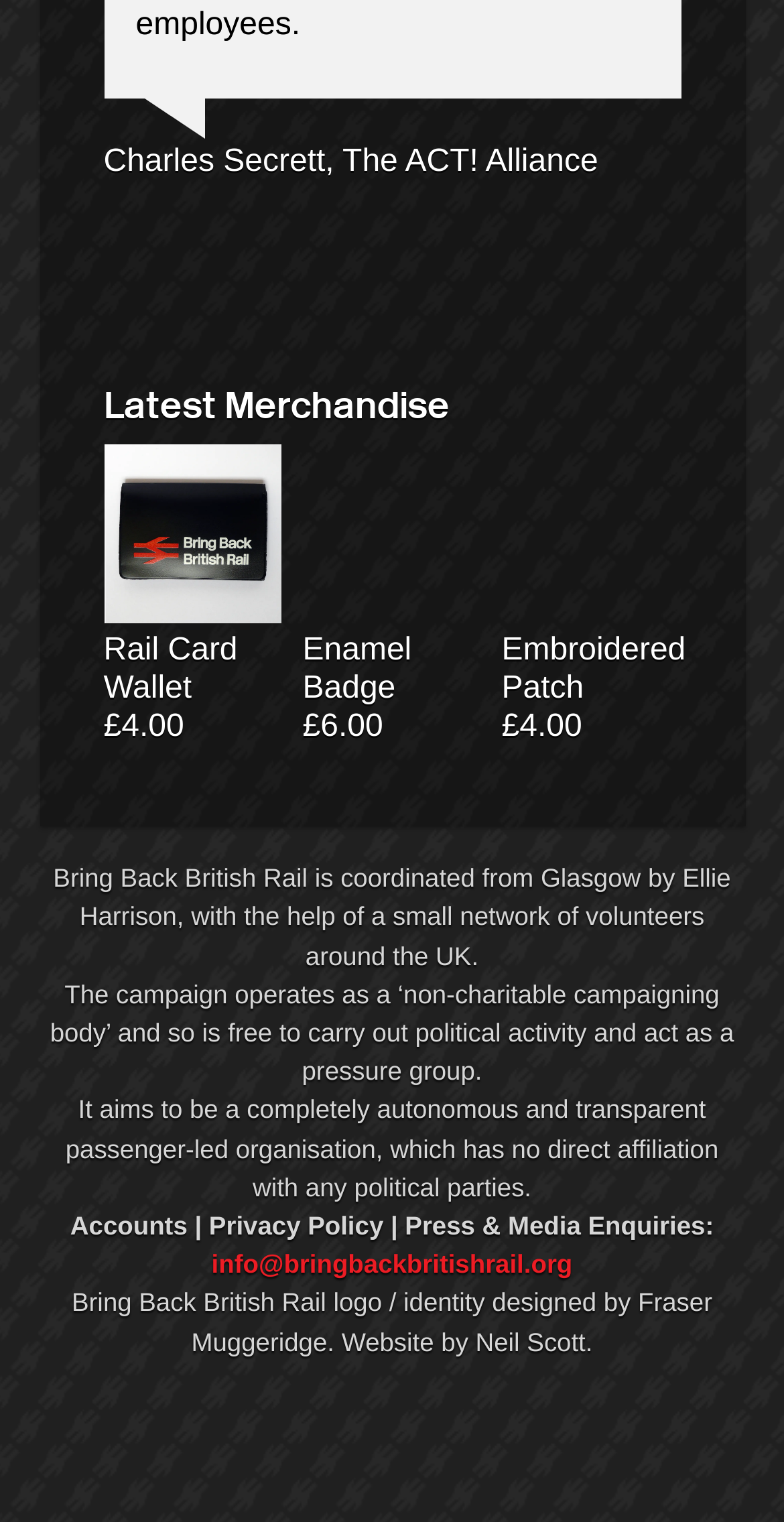What is the purpose of the campaign?
Please provide an in-depth and detailed response to the question.

Although the webpage does not explicitly state the purpose of the campaign, it can be inferred from the name 'Bring Back British Rail' and the context of the webpage that the campaign aims to bring back British Rail, possibly as a response to privatization or other changes in the rail industry.